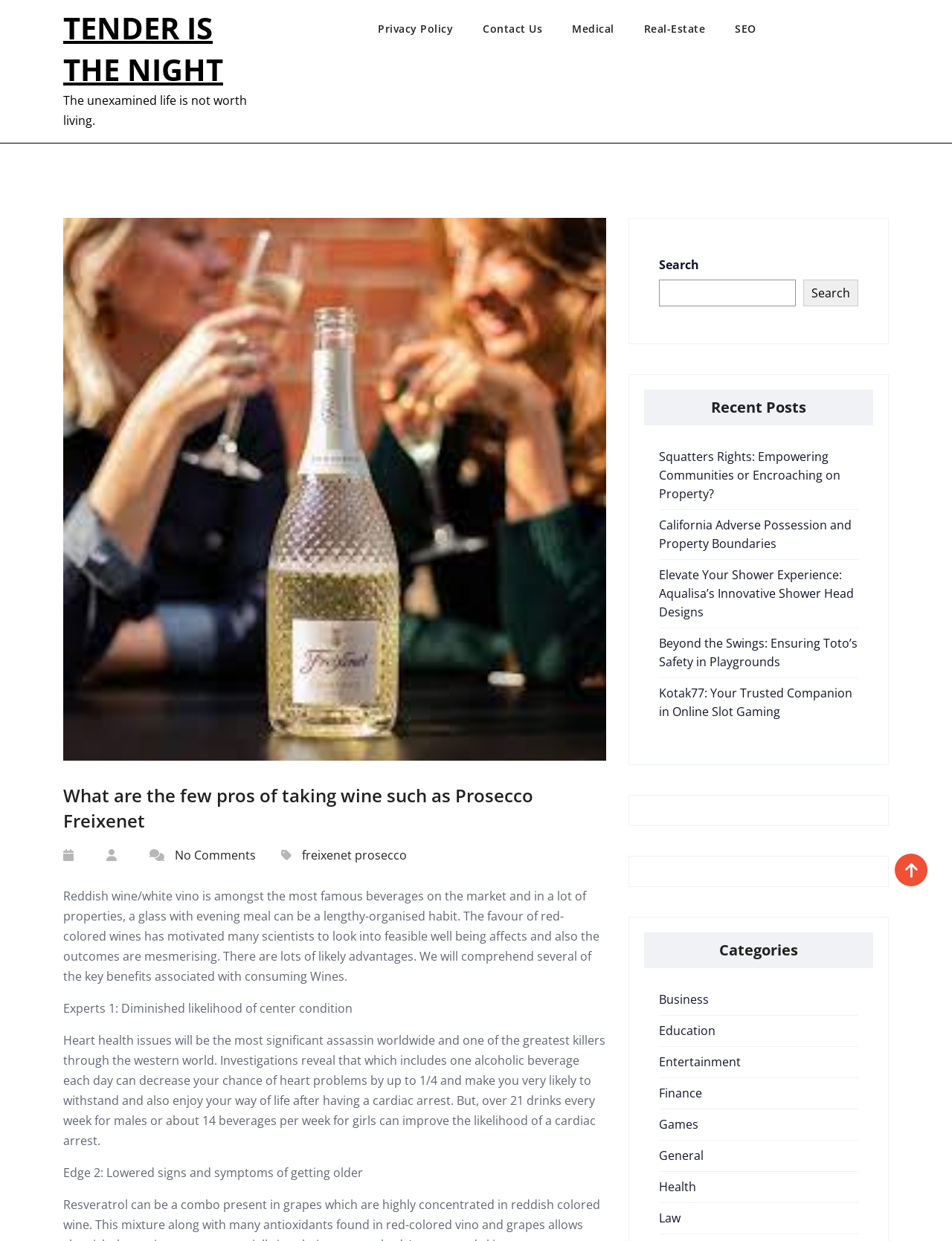What is the purpose of the search box on the page?
Based on the image, answer the question with as much detail as possible.

The search box on the page is located on the right-hand side, and its purpose is to allow users to search the website for specific content. The search box is accompanied by a 'Search' button, indicating that users can enter keywords or phrases to find relevant articles or posts on the website.